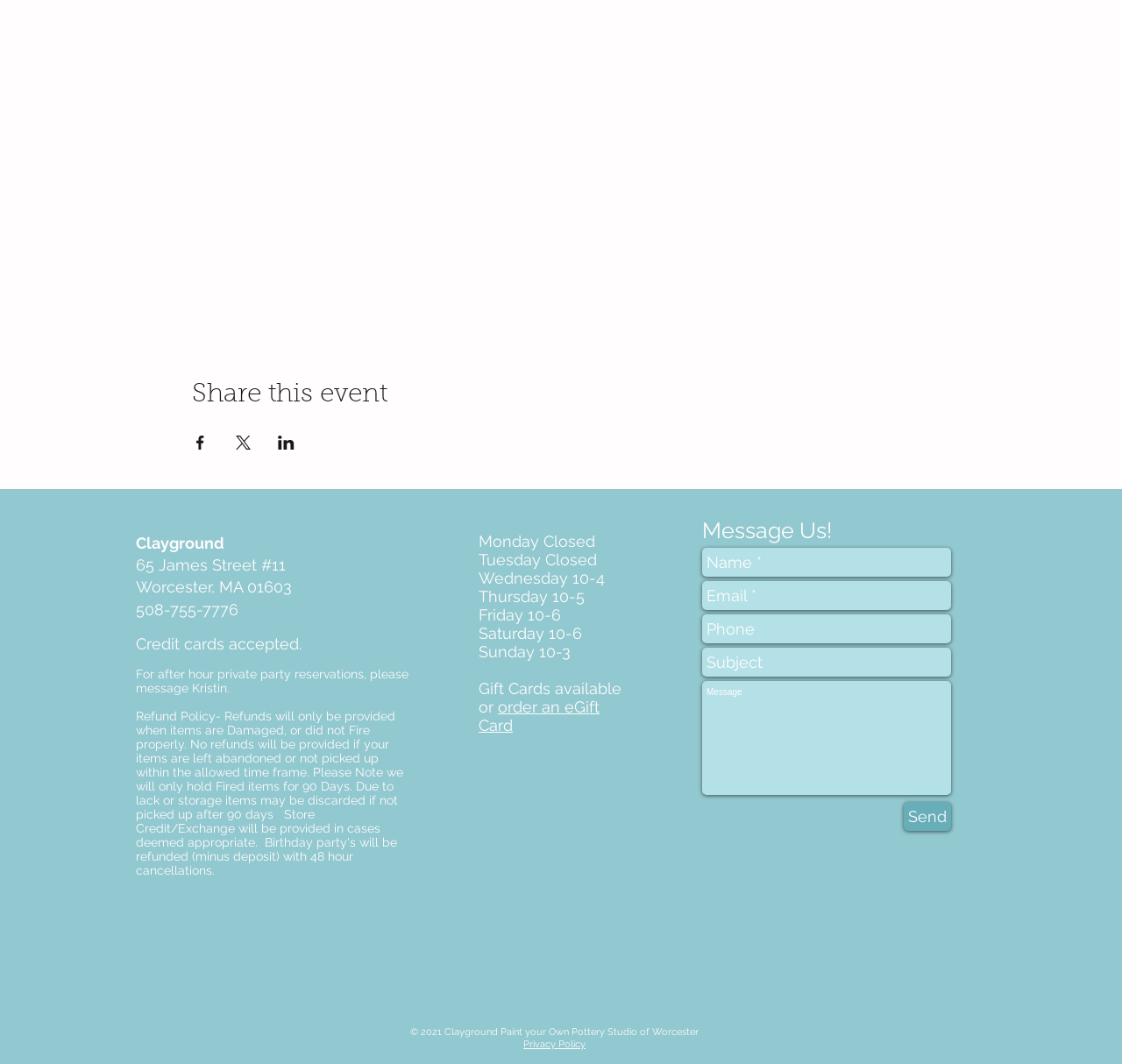What are the hours of operation on Wednesday?
With the help of the image, please provide a detailed response to the question.

The hours of operation on Wednesday can be found in the StaticText element with the text 'Wednesday 10-4' located at [0.427, 0.535, 0.539, 0.552].